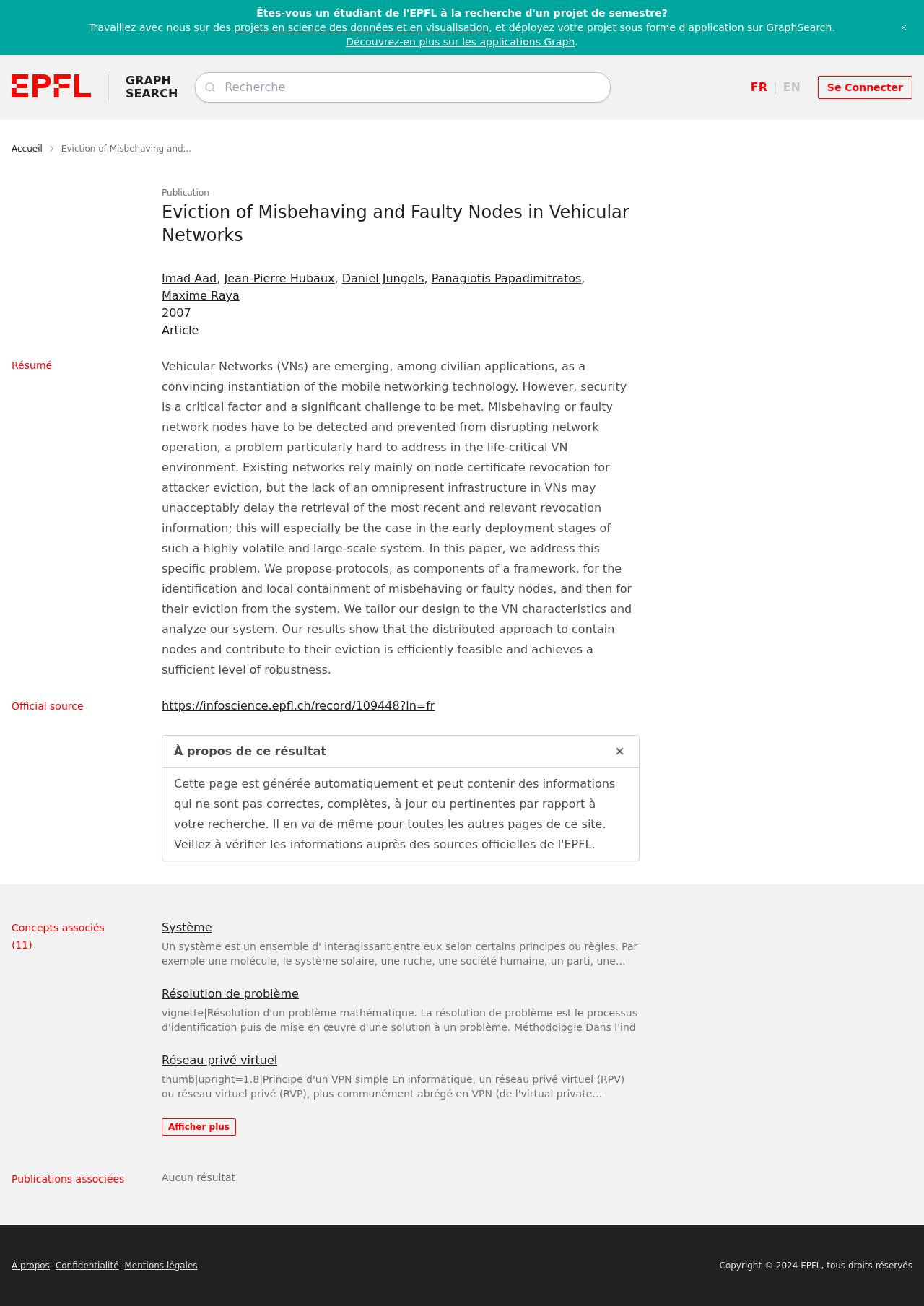Given the element description "Daniel Jungels", identify the bounding box of the corresponding UI element.

[0.37, 0.208, 0.459, 0.218]